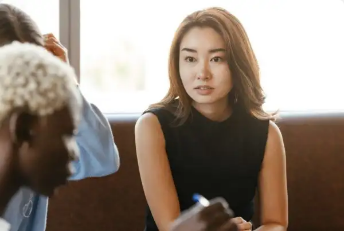What is the color of the woman's top?
Please provide a detailed answer to the question.

According to the caption, the woman is dressed in a 'sleek black top', which indicates that the color of her top is black.